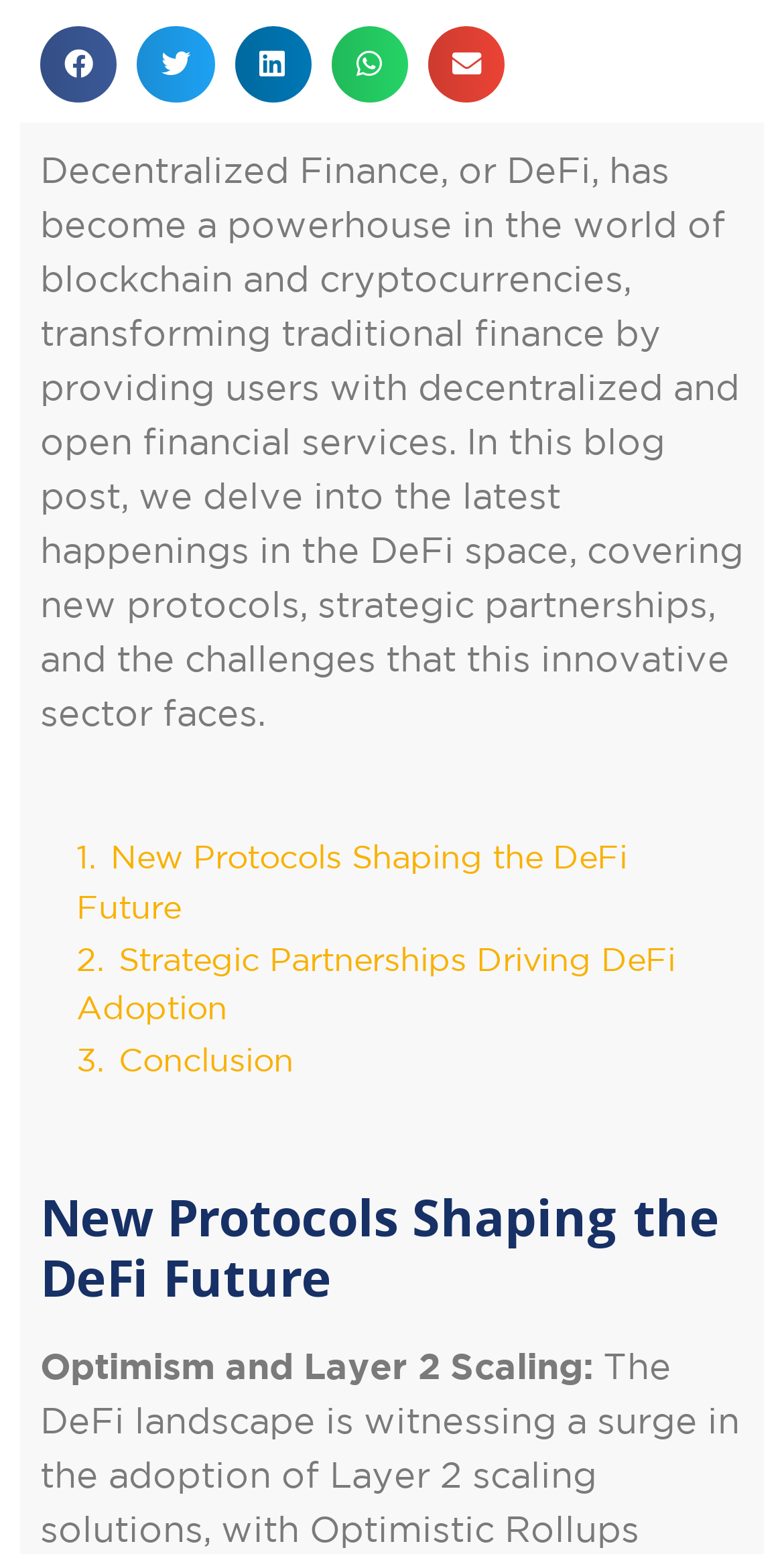Please pinpoint the bounding box coordinates for the region I should click to adhere to this instruction: "Learn about strategic partnerships driving DeFi adoption".

[0.097, 0.605, 0.862, 0.66]